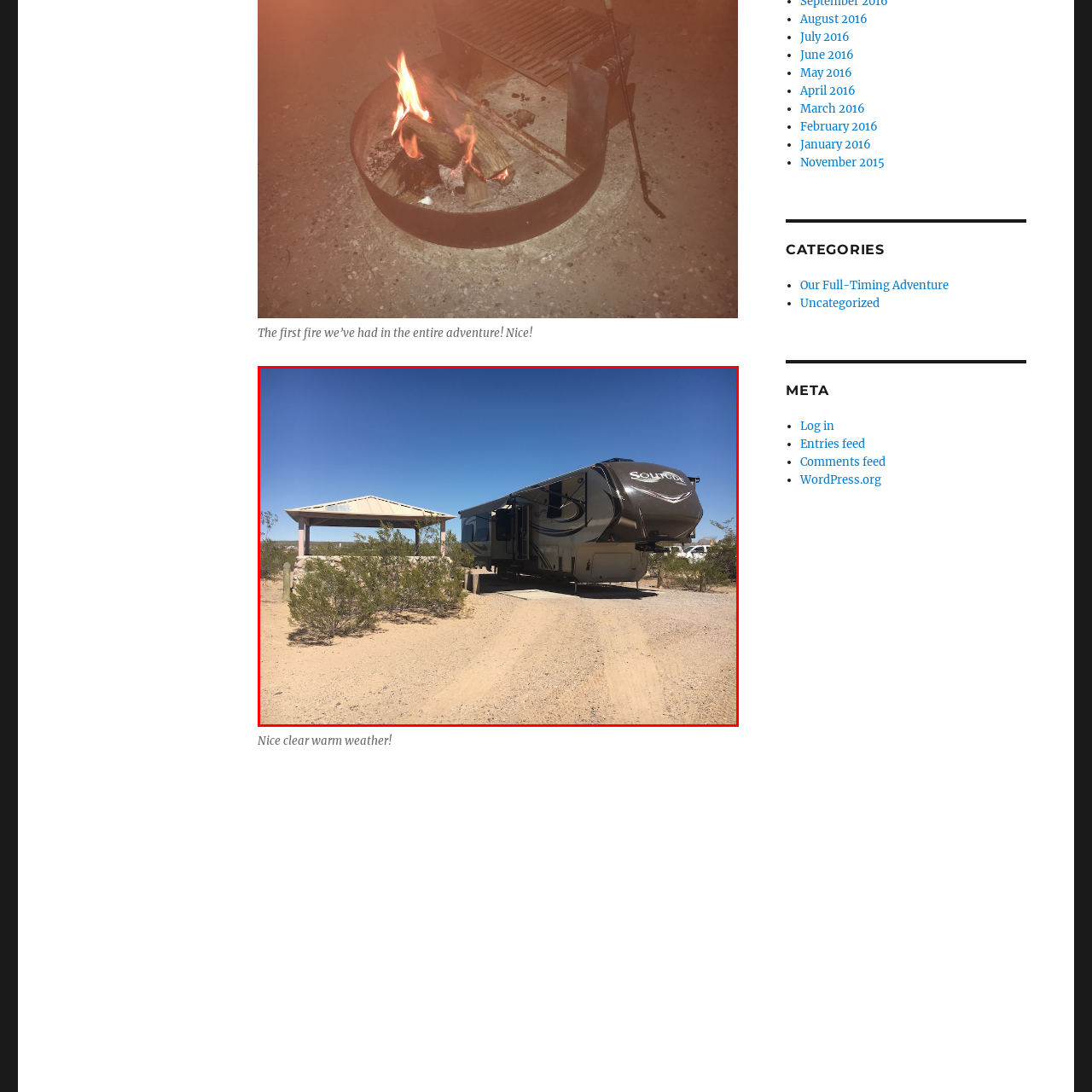Elaborate on the image contained within the red outline, providing as much detail as possible.

The image depicts a sleek recreational vehicle parked in a serene desert landscape, highlighting the quintessential experience of outdoor adventure. The RV, adorned with the brand name "Solitude," is prominently positioned beside a shaded picnic area featuring a simple gazebo. Surrounded by sparse desert vegetation, including low shrubs, the scene is bathed in bright sunlight against a clear blue sky. The combination of the rugged terrain and the well-equipped RV emphasizes the allure of travel and exploration in nature, making it an inviting setup for relaxation and discovery. This moment captures the essence of enjoying warm, clear weather while embracing the great outdoors.